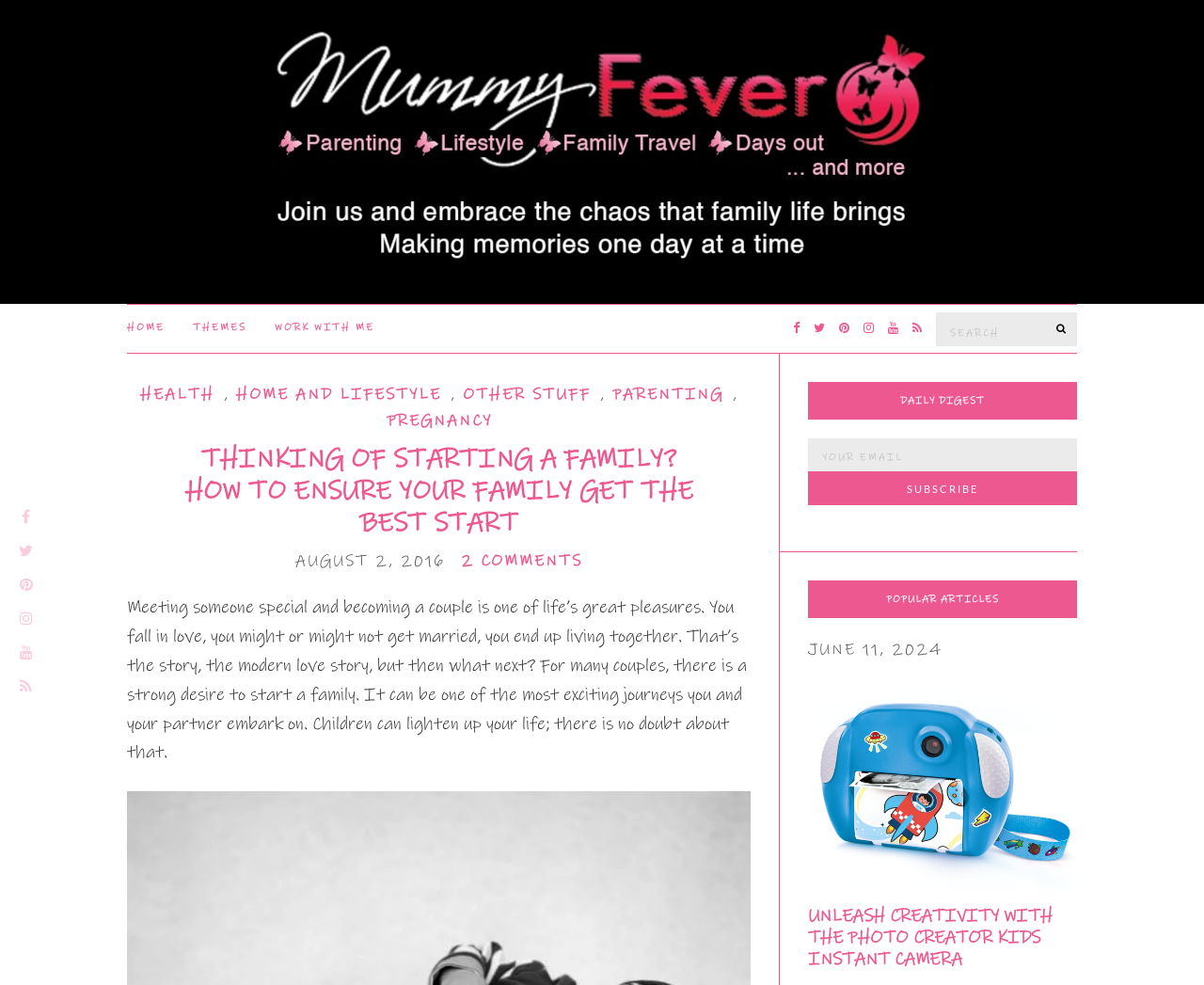Describe all the visual and textual components of the webpage comprehensively.

This webpage is about a blog called "Mummy Fever" that focuses on parenting and family-related topics. At the top left corner, there is a logo of "Mummy Fever" with a link to the homepage. Below the logo, there are several social media links represented by icons. 

To the right of the logo, there is a navigation menu with links to "HOME", "THEMES", and "WORK WITH ME". Further to the right, there is a search bar with a text box and a search button. 

Below the navigation menu, there is a section with several links to categories, including "HEALTH", "HOME AND LIFESTYLE", "OTHER STUFF", "PARENTING", and "PREGNANCY". 

The main content of the webpage is an article titled "THINKING OF STARTING A FAMILY? HOW TO ENSURE YOUR FAMILY GET THE BEST START". The article is dated August 2, 2016, and has 2 comments. The article discusses the journey of starting a family and the importance of preparing for it. 

To the right of the article, there is a section with a heading "DAILY DIGEST" where visitors can subscribe to a newsletter by entering their email address. Below this section, there is a section with a heading "POPULAR ARTICLES" that lists a popular article titled "UNLEASH CREATIVITY WITH THE PHOTO CREATOR KIDS INSTANT CAMERA" with a link to the article and an image of a kids' instant camera.